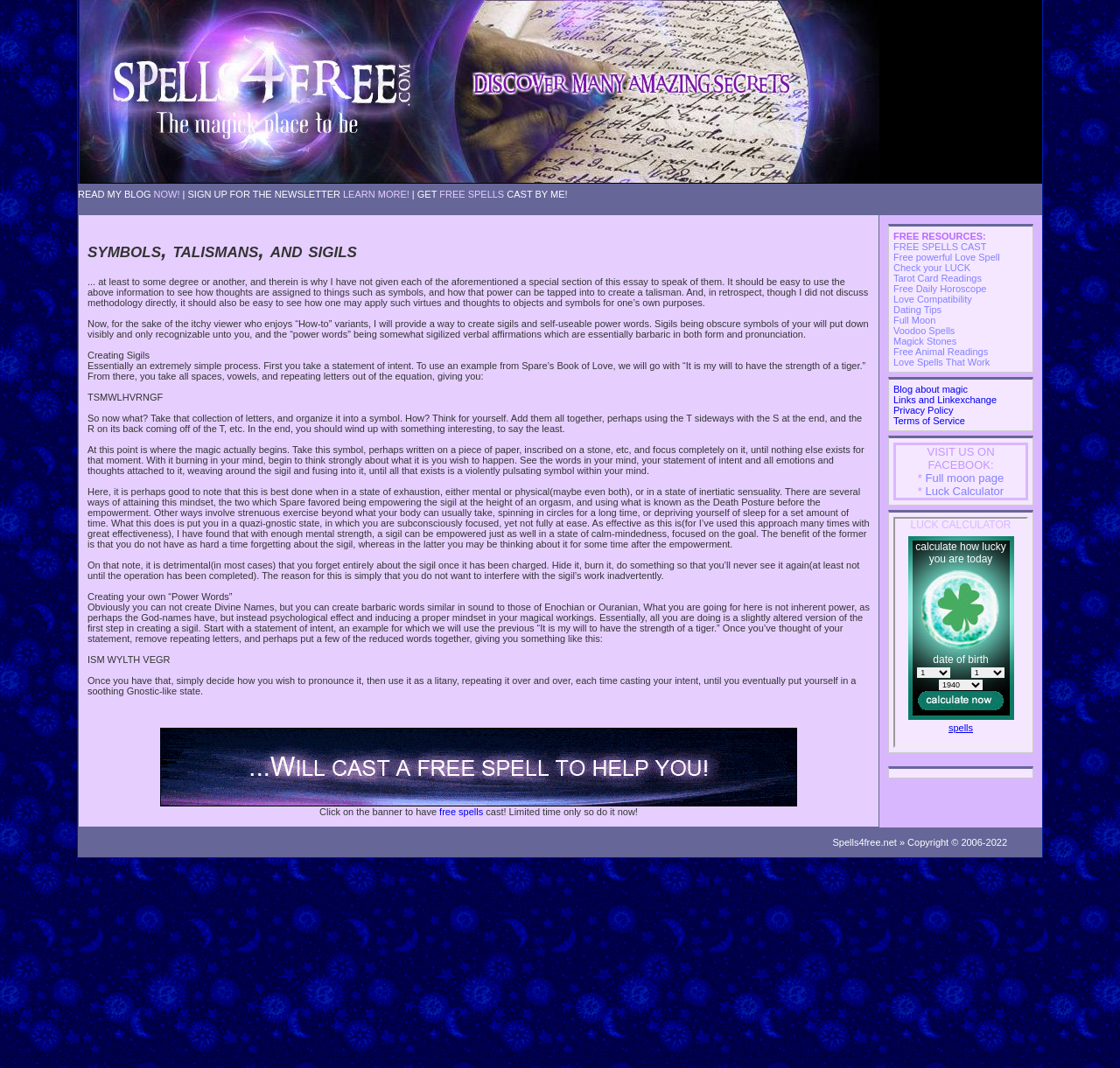Determine the bounding box coordinates of the clickable region to carry out the instruction: "Check your LUCK".

[0.798, 0.246, 0.866, 0.256]